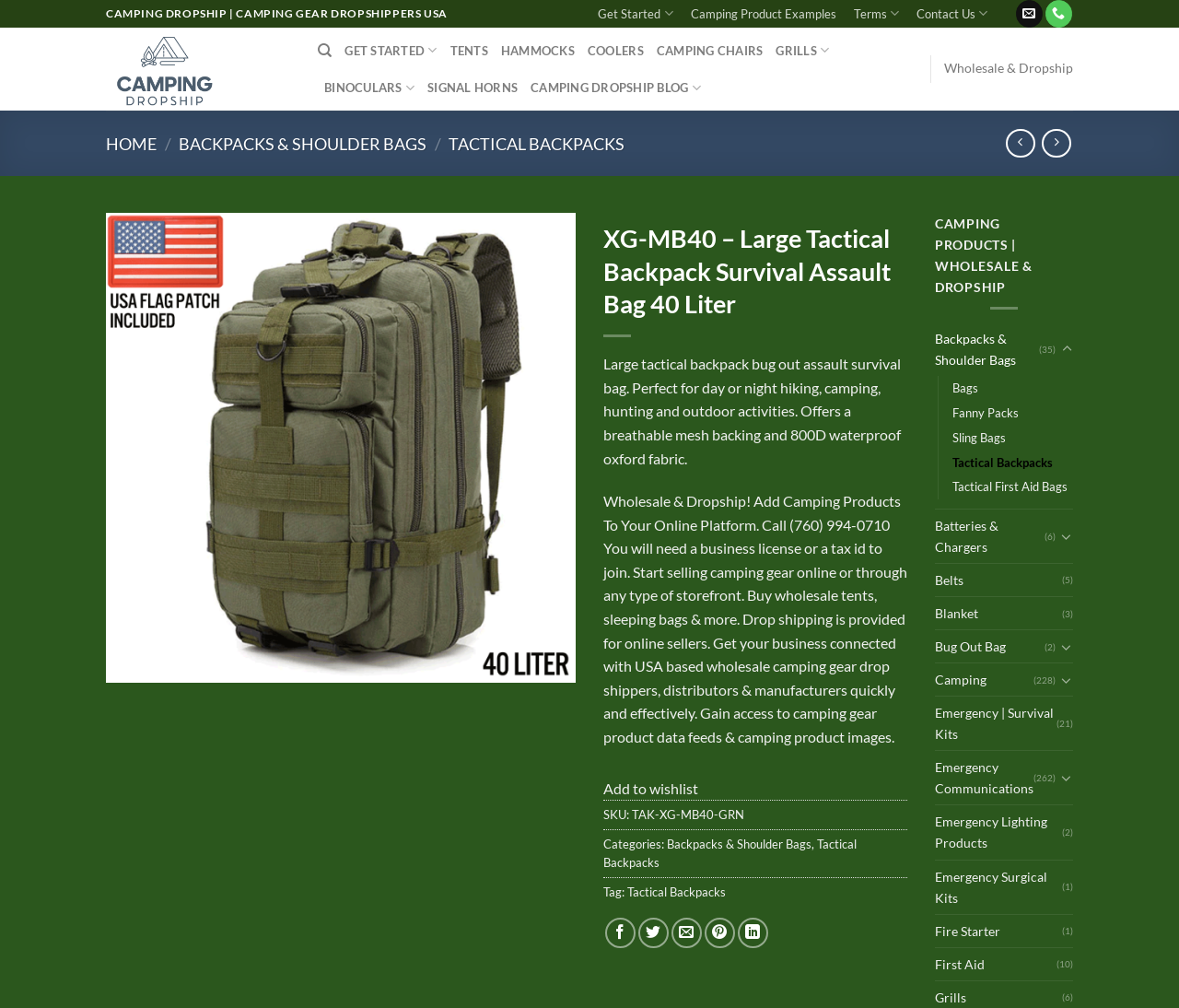Determine the bounding box coordinates of the clickable region to execute the instruction: "View 'MEN IN SUITS'". The coordinates should be four float numbers between 0 and 1, denoted as [left, top, right, bottom].

None